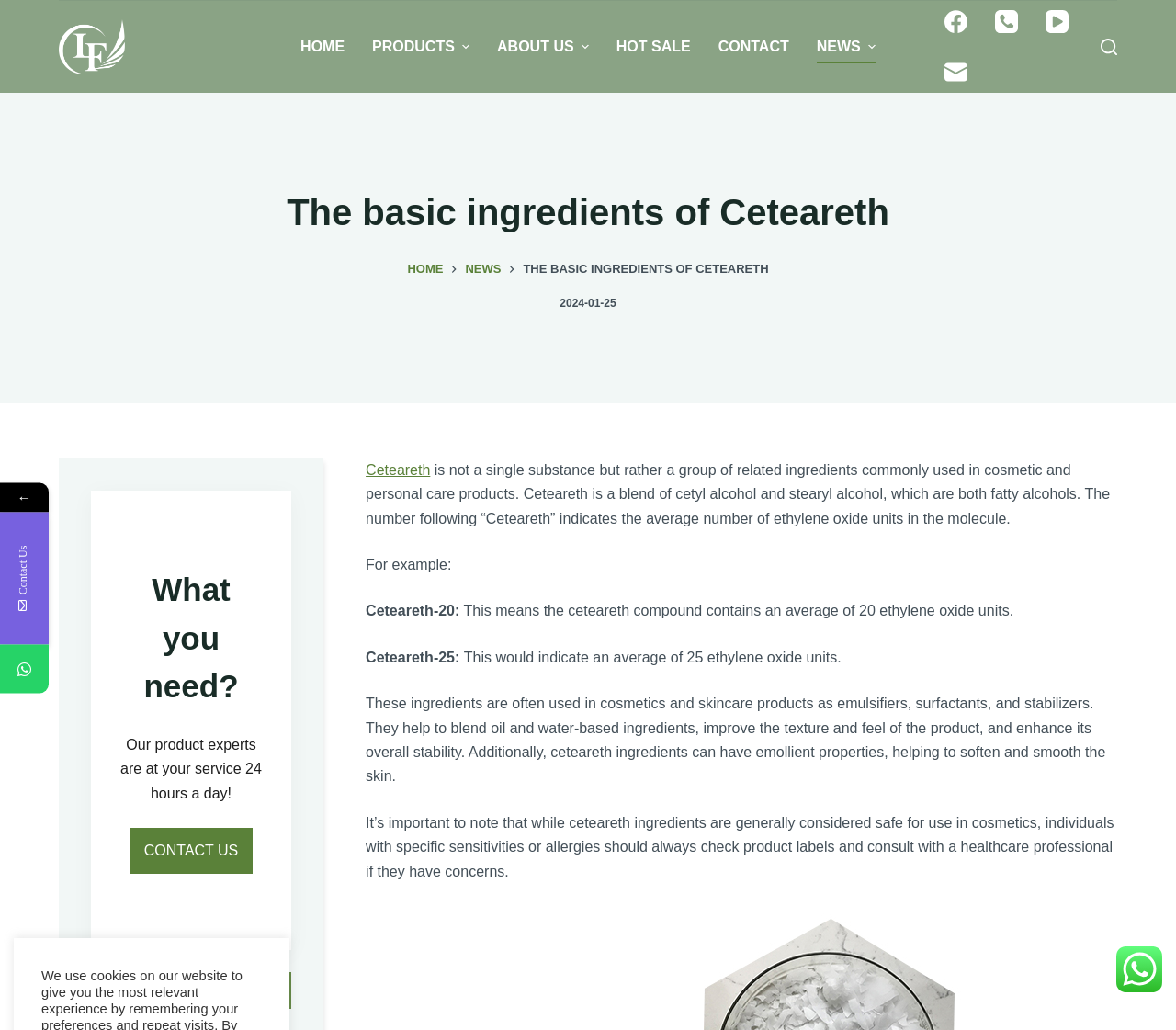Please analyze the image and provide a thorough answer to the question:
What should individuals with sensitivities or allergies do?

The webpage advises that individuals with specific sensitivities or allergies should always check product labels and consult with a healthcare professional if they have concerns.